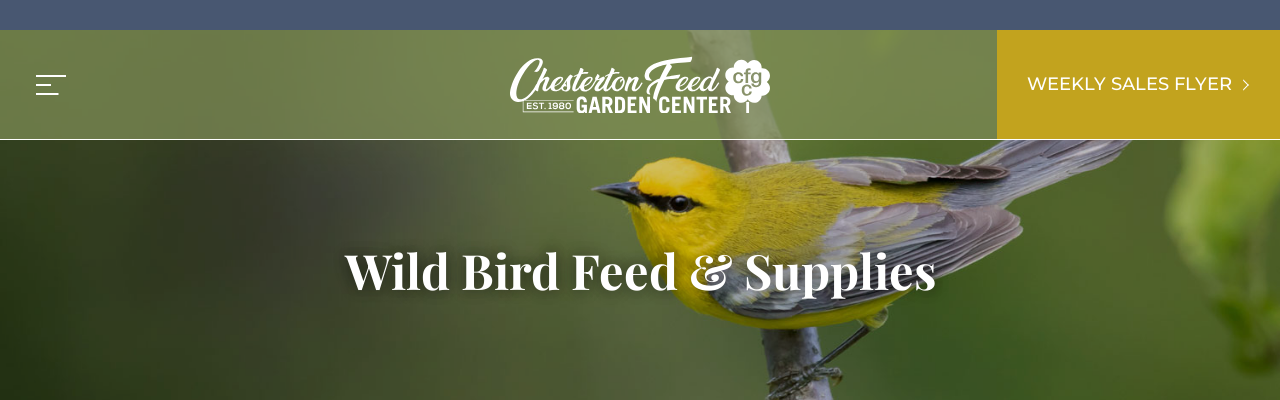What is the theme emphasized by the background?
Provide a one-word or short-phrase answer based on the image.

Connection with wildlife